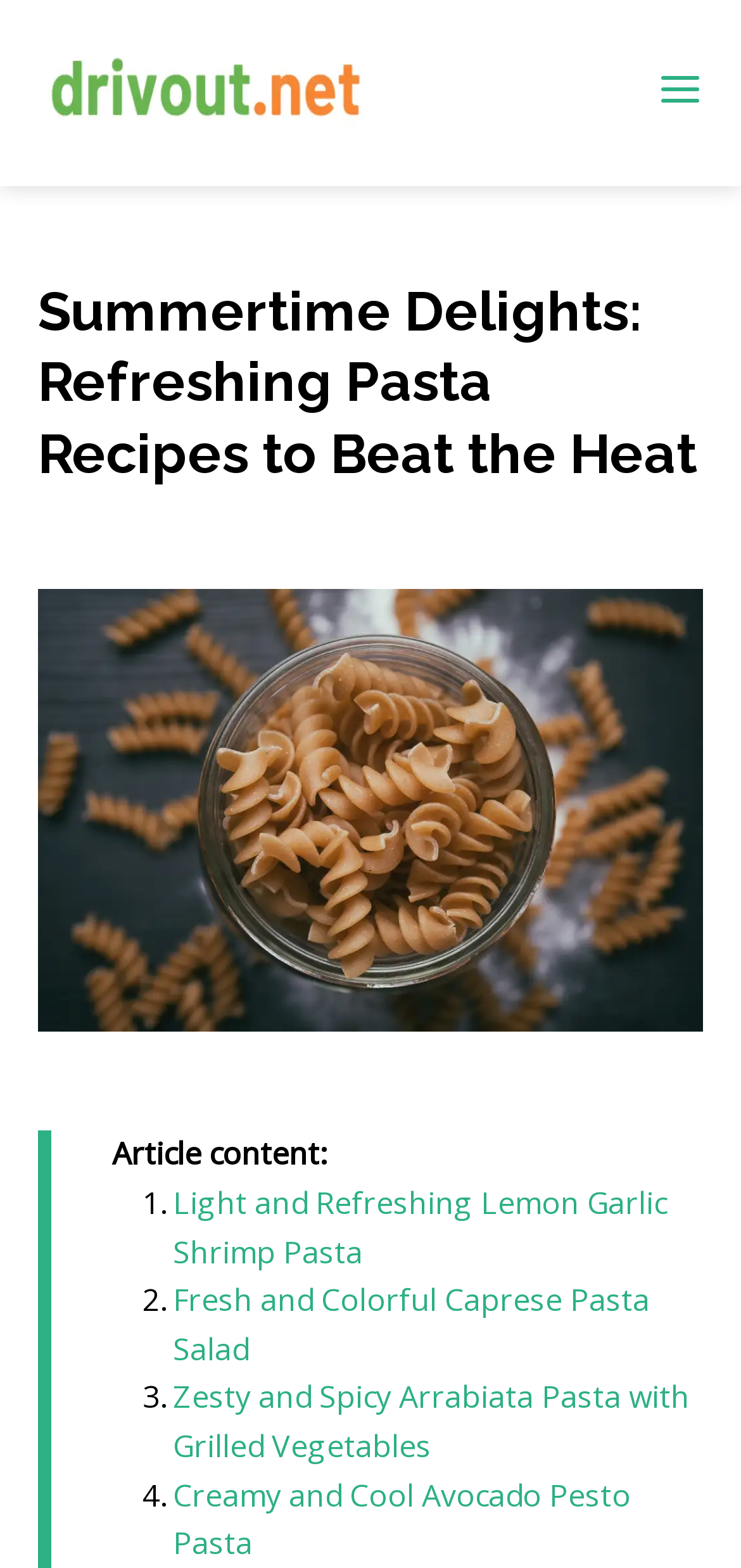Detail the various sections and features of the webpage.

The webpage is about summer pasta recipes, featuring a collection of refreshing and flavorful dishes. At the top left corner, there is a link to "drivout.net" accompanied by a small image. On the top right corner, there is a button with an image. 

Below the top section, the main title "Summertime Delights: Refreshing Pasta Recipes to Beat the Heat" is prominently displayed. Underneath the title, there is a large image related to summer pasta recipes. 

The main content of the webpage is a list of article links, each with a number marker. The list starts with "Light and Refreshing Lemon Garlic Shrimp Pasta", followed by "Fresh and Colorful Caprese Pasta Salad", "Zesty and Spicy Arrabiata Pasta with Grilled Vegetables", and finally "Creamy and Cool Avocado Pesto Pasta". Each link is accompanied by a brief description of the recipe. The list takes up most of the webpage, with the links and markers arranged in a vertical column.